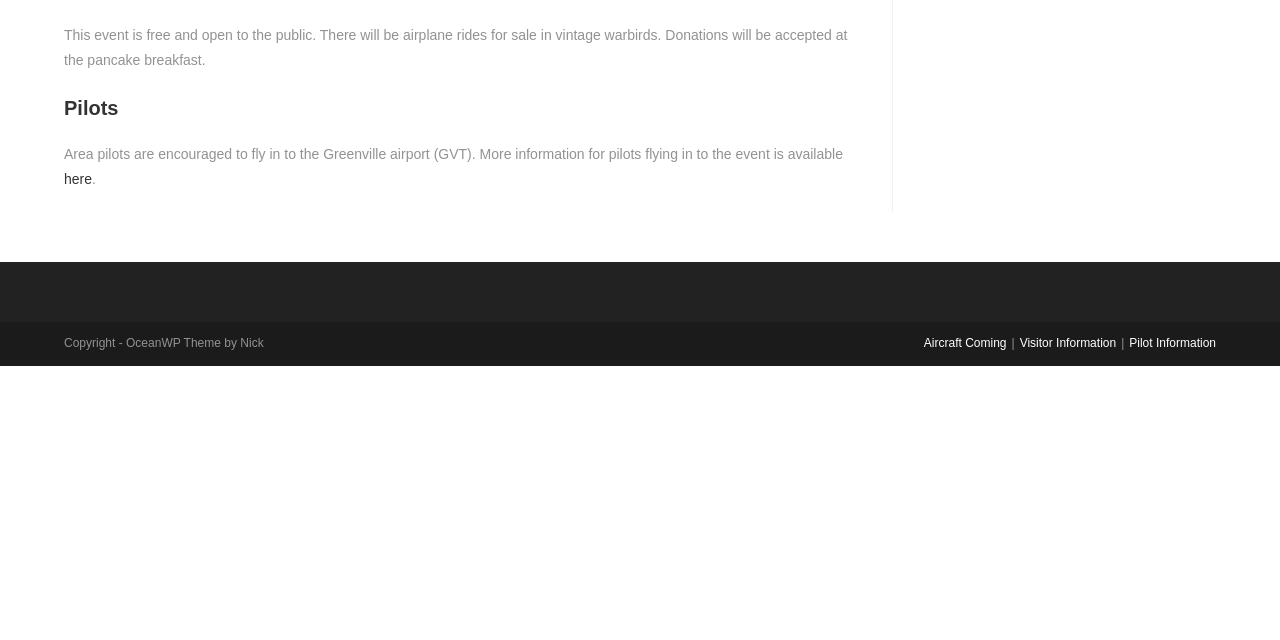Find the coordinates for the bounding box of the element with this description: "Visitor Information".

[0.797, 0.525, 0.872, 0.547]